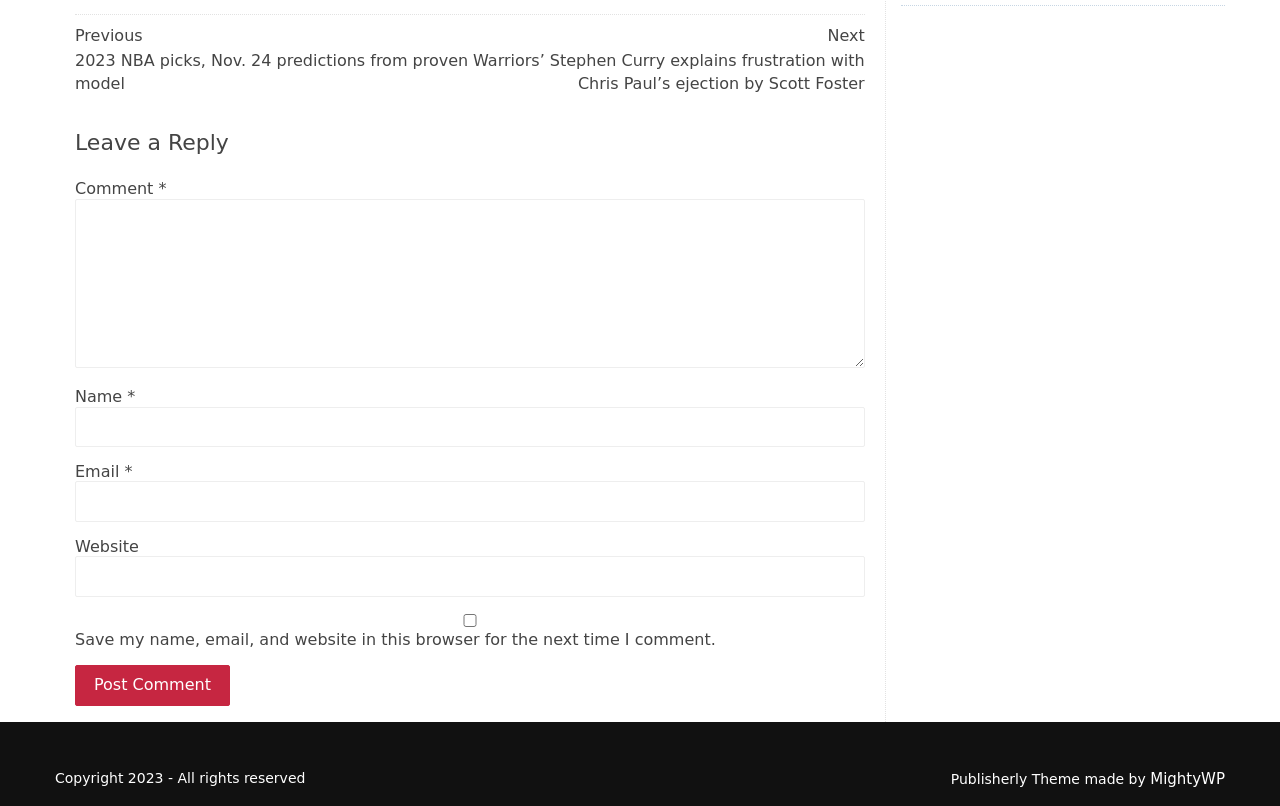What is the purpose of the 'Post Comment' button?
Refer to the screenshot and deliver a thorough answer to the question presented.

The 'Post Comment' button is placed below the comment input fields and is likely used to submit the user's comment to be posted on the webpage.